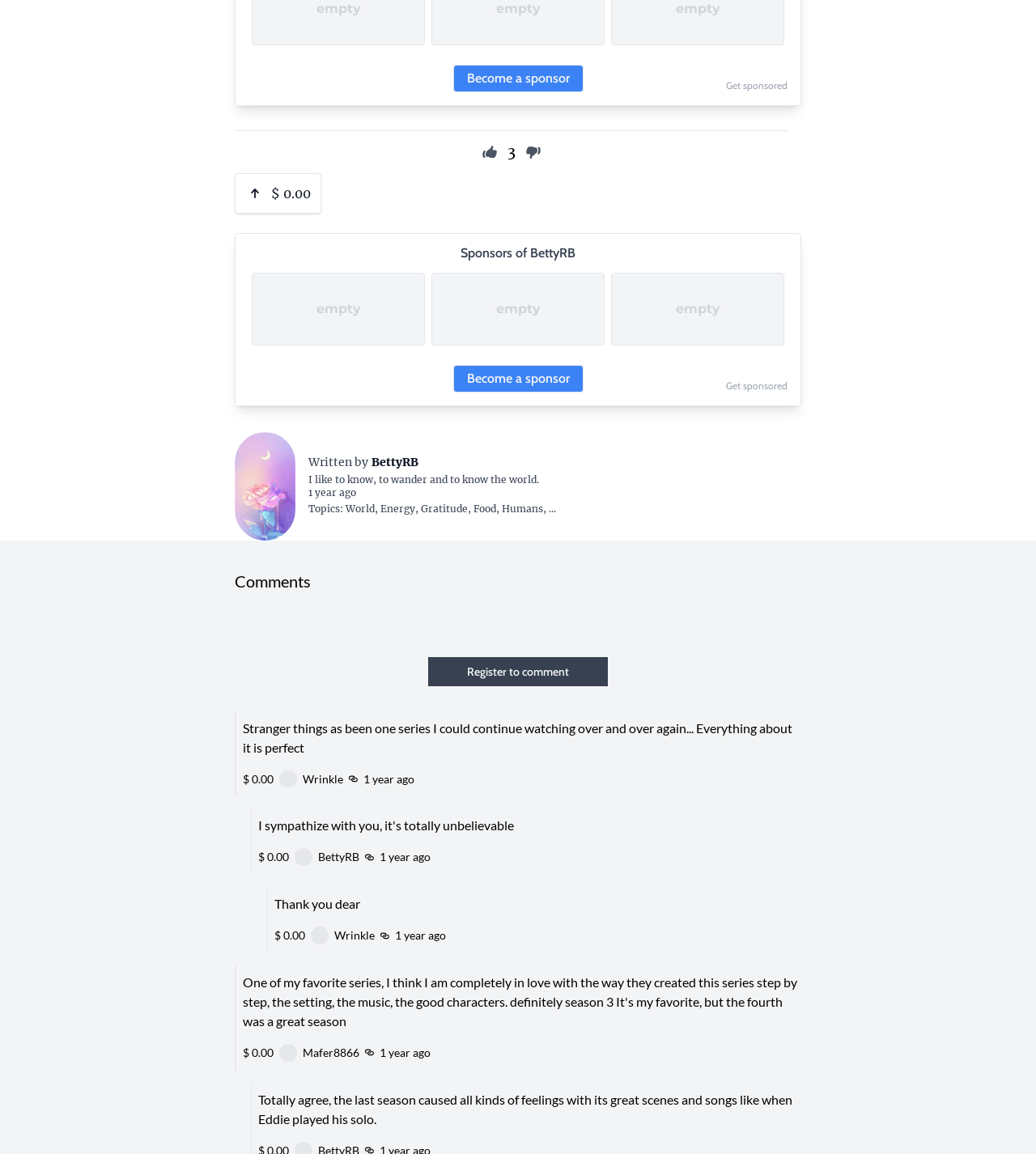Determine the bounding box coordinates for the region that must be clicked to execute the following instruction: "Click the 'Become a sponsor' link".

[0.437, 0.056, 0.563, 0.08]